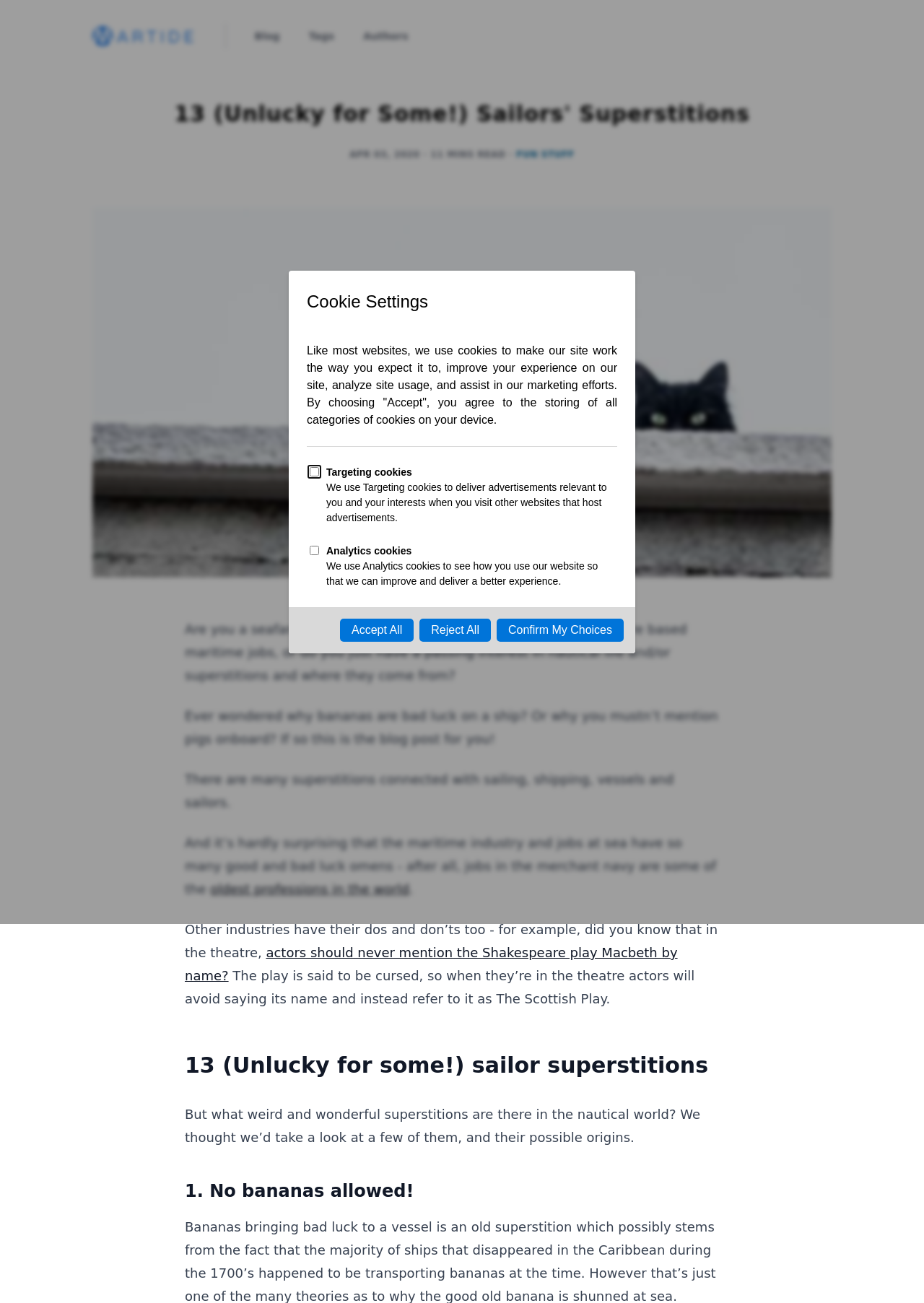Please find and provide the title of the webpage.

13 (Unlucky for Some!) Sailors' Superstitions